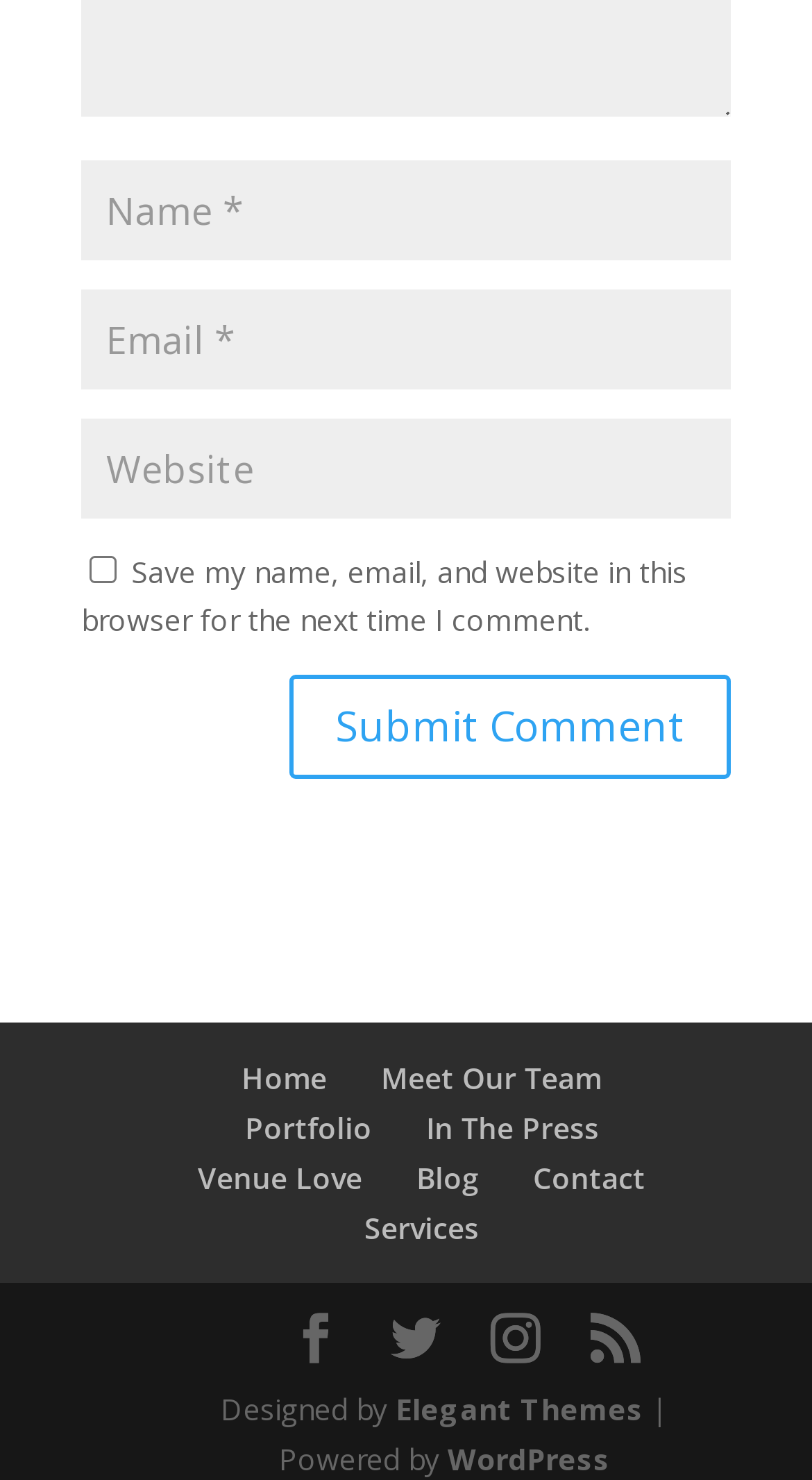Indicate the bounding box coordinates of the clickable region to achieve the following instruction: "Enter your name."

[0.1, 0.108, 0.9, 0.175]